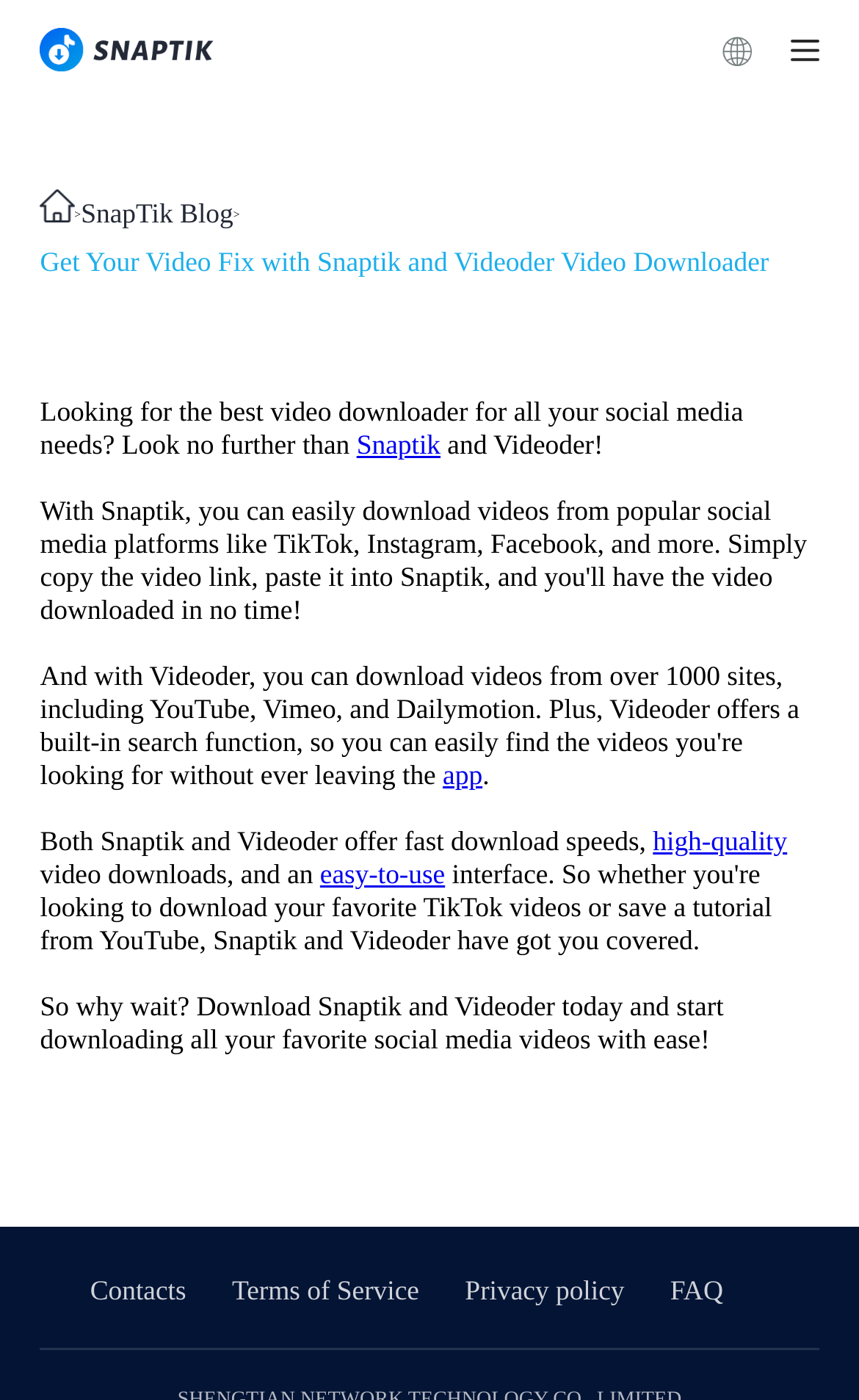Determine the bounding box coordinates of the clickable element to complete this instruction: "Download Snaptik and Videoder today". Provide the coordinates in the format of four float numbers between 0 and 1, [left, top, right, bottom].

[0.047, 0.708, 0.842, 0.754]